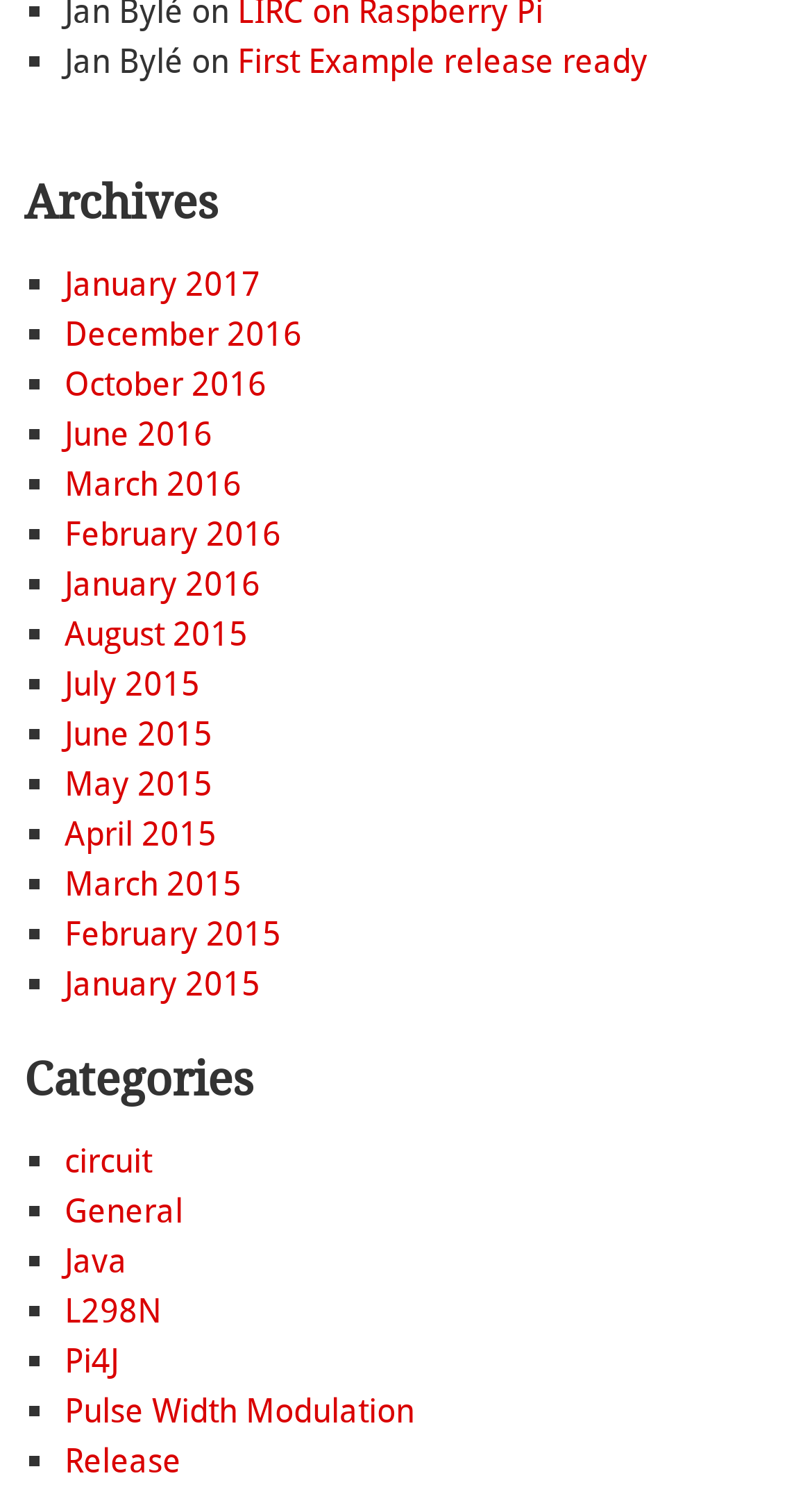Please specify the bounding box coordinates of the clickable region to carry out the following instruction: "Check August 2015 archives". The coordinates should be four float numbers between 0 and 1, in the format [left, top, right, bottom].

[0.079, 0.414, 0.305, 0.441]